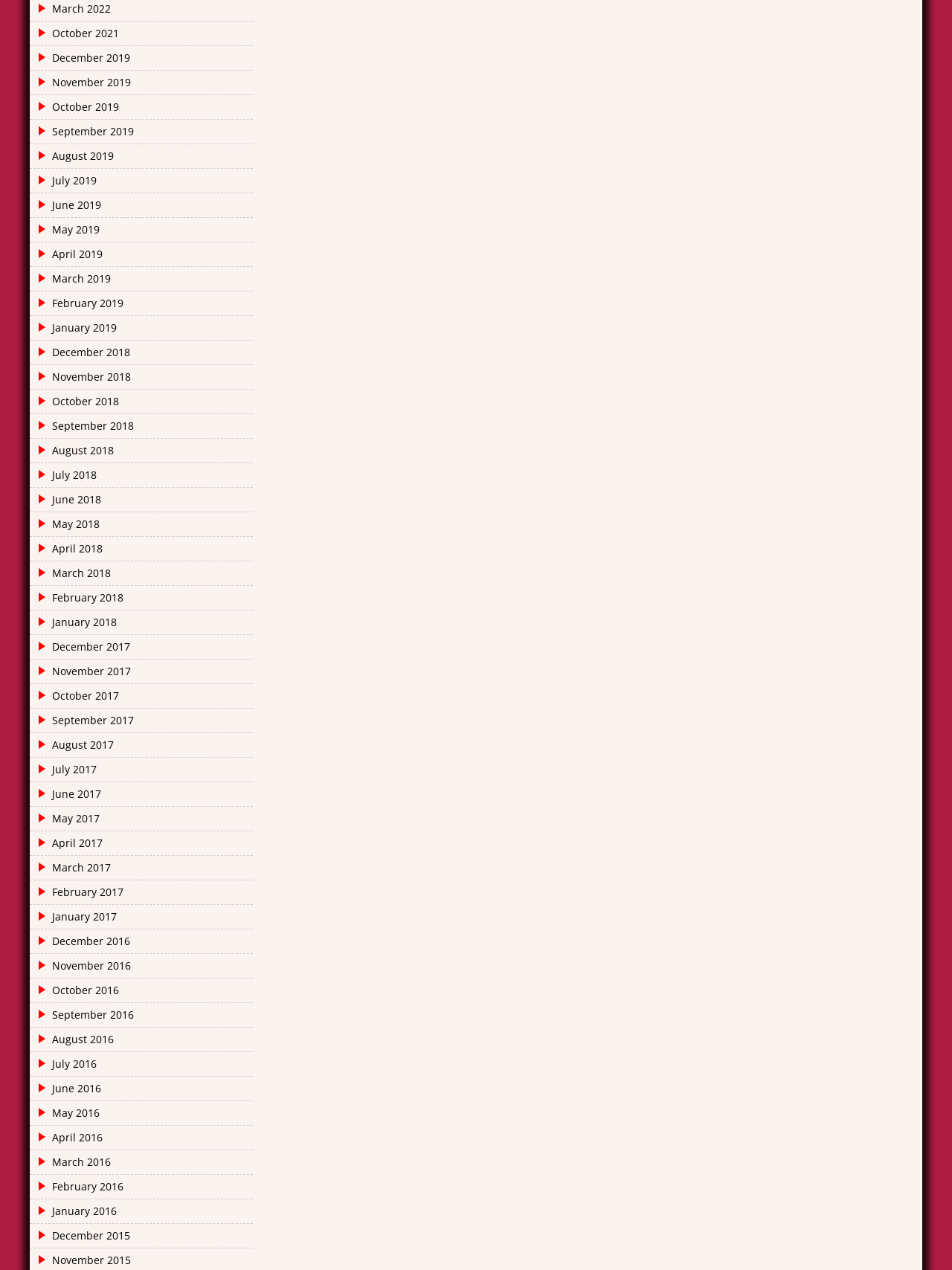Pinpoint the bounding box coordinates of the element you need to click to execute the following instruction: "View January 2016 archives". The bounding box should be represented by four float numbers between 0 and 1, in the format [left, top, right, bottom].

[0.031, 0.944, 0.127, 0.963]